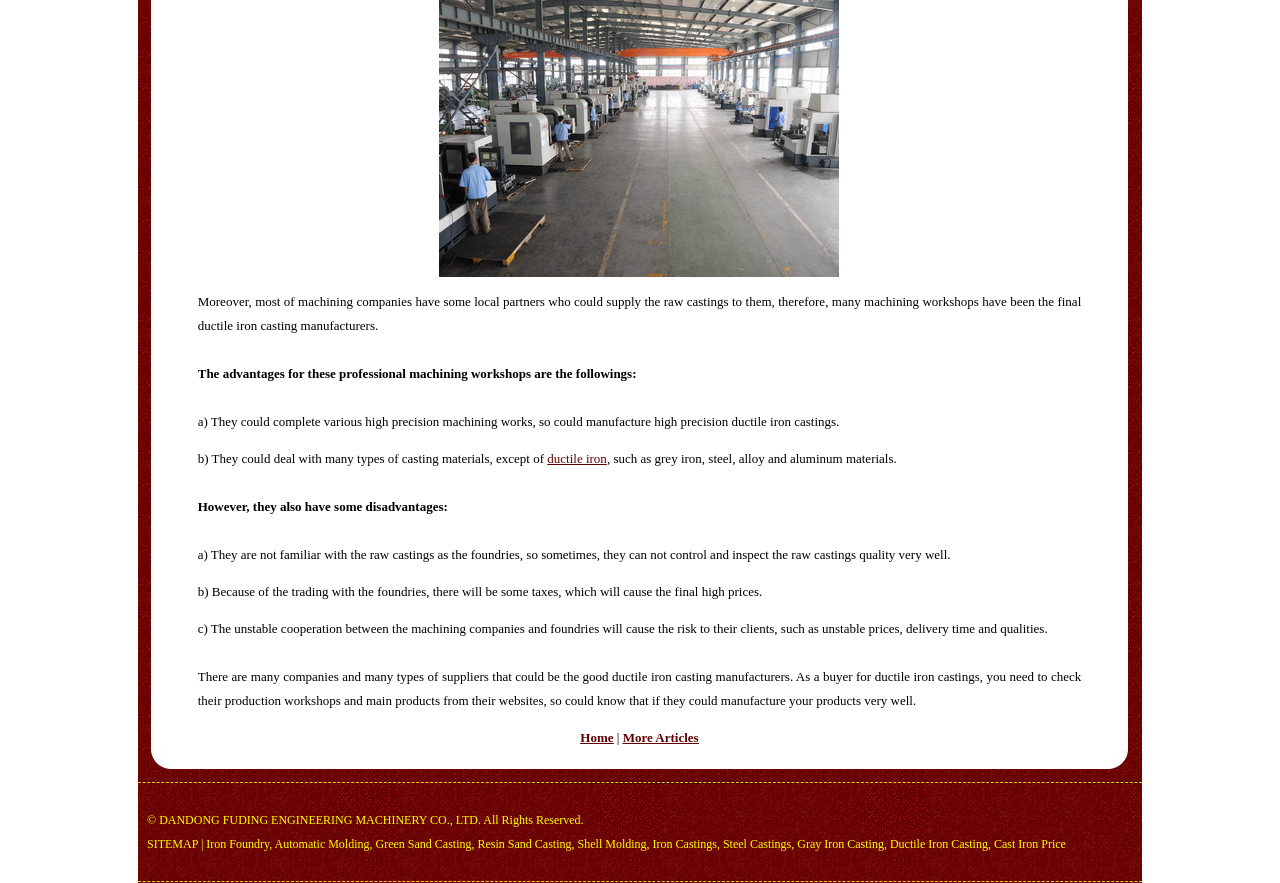Identify the bounding box of the UI component described as: "Twitter".

None